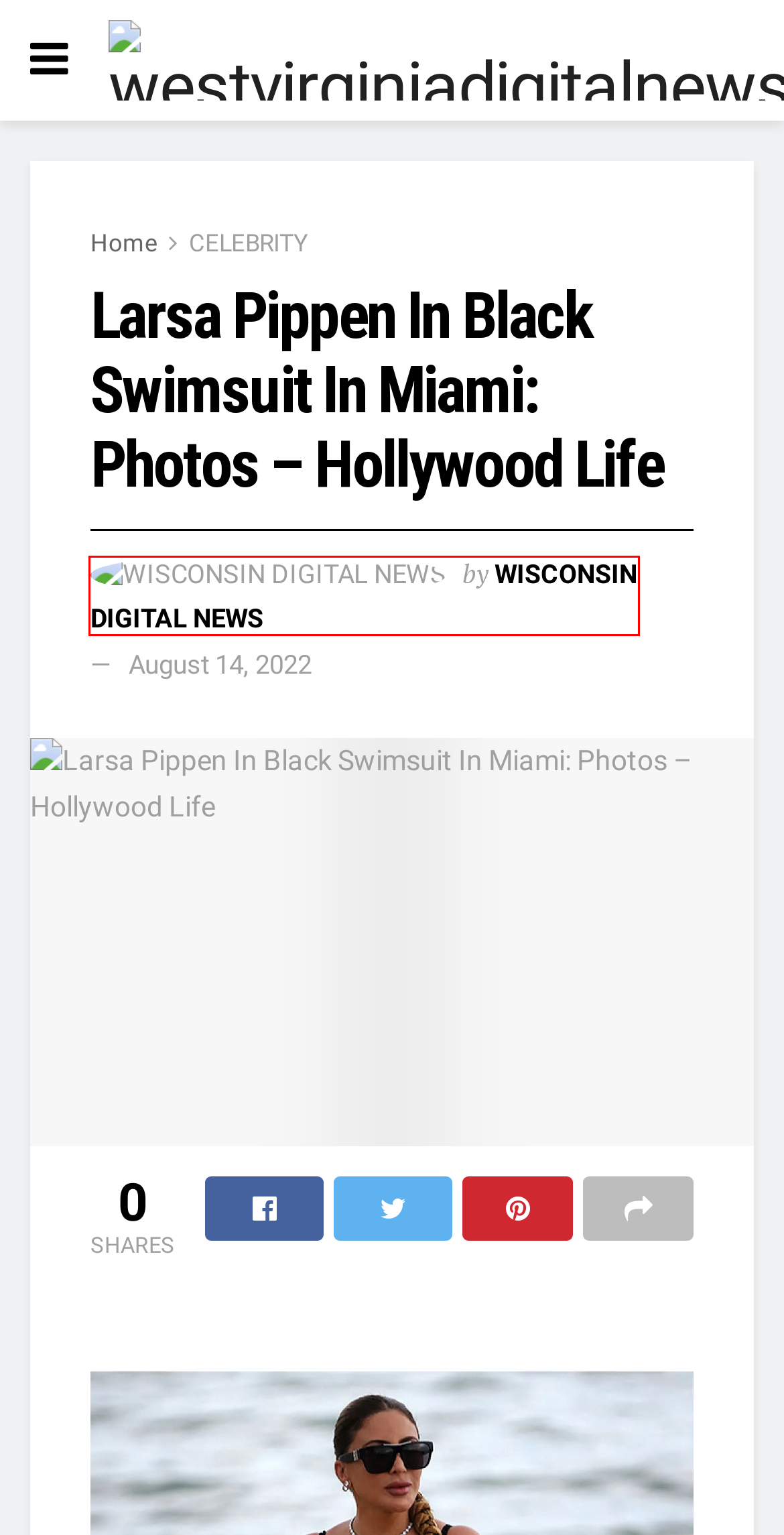Consider the screenshot of a webpage with a red bounding box and select the webpage description that best describes the new page that appears after clicking the element inside the red box. Here are the candidates:
A. Larsa Pippen & Kim Kardashian’s Friendship: From Start To Finish – Hollywood Life
B. ECONOMY Archives - Wisconsin Digital News
C. Travis Kelce Is Asked About Making Taylor Swift an "Honest Woman" - Wisconsin Digital News
D. FINANCE Archives - Wisconsin Digital News
E. Disclaimer - Wisconsin Digital News
F. CELEBRITY Archives - Wisconsin Digital News
G. Wisconsin Digital News, Author at Wisconsin Digital News
H. Nature Archives - Wisconsin Digital News

G